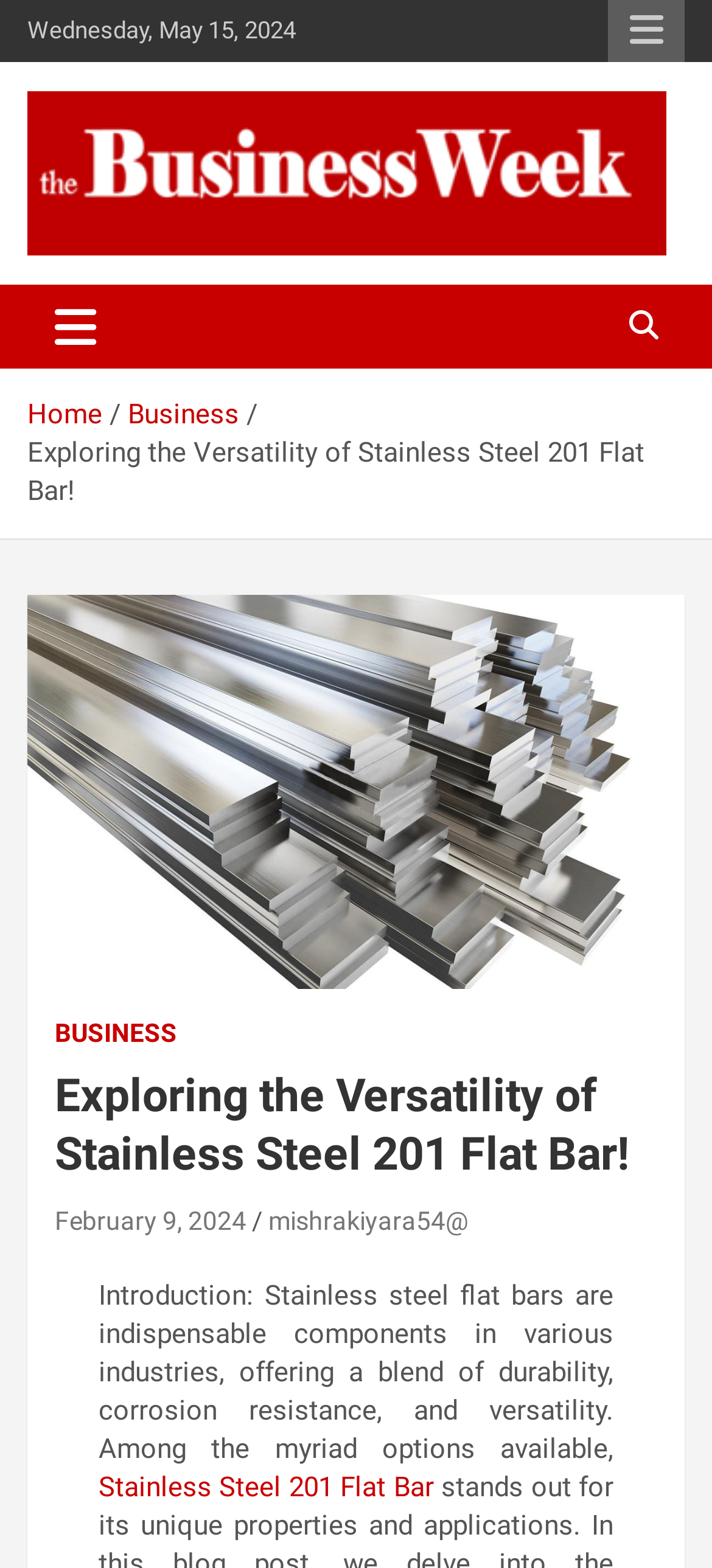Give a detailed account of the webpage.

The webpage is about exploring the versatility of stainless steel 201 flat bars. At the top left, there is a link to "Skip to content". Next to it, on the same horizontal line, is the date "Wednesday, May 15, 2024". On the top right, there is a responsive menu button and a toggle navigation button. 

Below the date, there is a horizontal navigation bar with links to "Home" and "Business". The title "Exploring the Versatility of Stainless Steel 201 Flat Bar!" is displayed prominently below the navigation bar. 

To the right of the title, there is a figure, likely an image. Below the figure, there is a link to "BUSINESS". 

The main content of the webpage starts with a heading that repeats the title "Exploring the Versatility of Stainless Steel 201 Flat Bar!". Below the heading, there are two links, one to "February 9, 2024" and another to an email address "mishrakiyara54@". 

The main text of the webpage begins with an introduction to stainless steel flat bars, describing their durability, corrosion resistance, and versatility. The text continues with a link to "Stainless Steel 201 Flat Bar" at the bottom of the page.